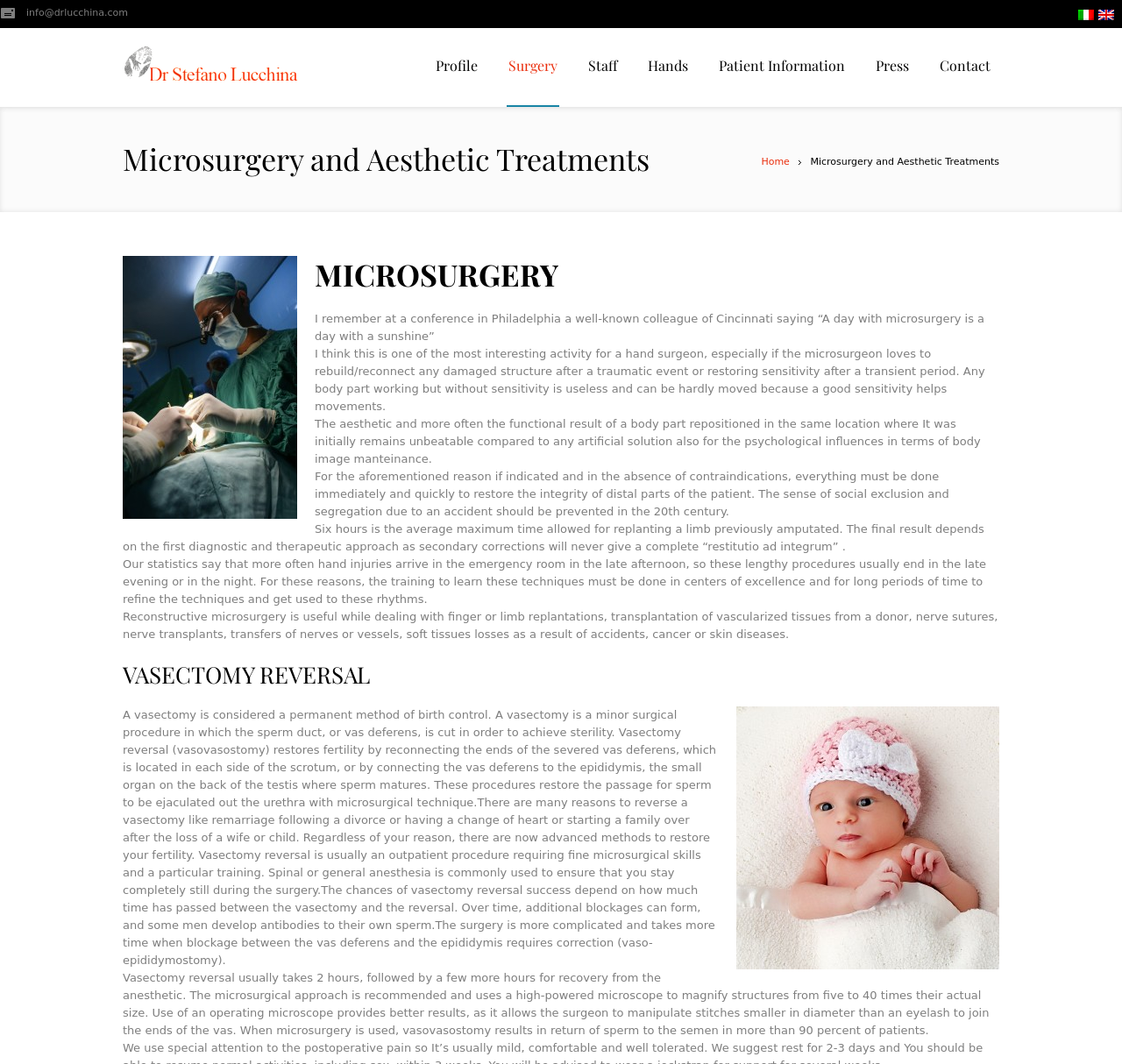Provide the bounding box coordinates for the UI element described in this sentence: "Contact". The coordinates should be four float values between 0 and 1, i.e., [left, top, right, bottom].

[0.83, 0.047, 0.891, 0.077]